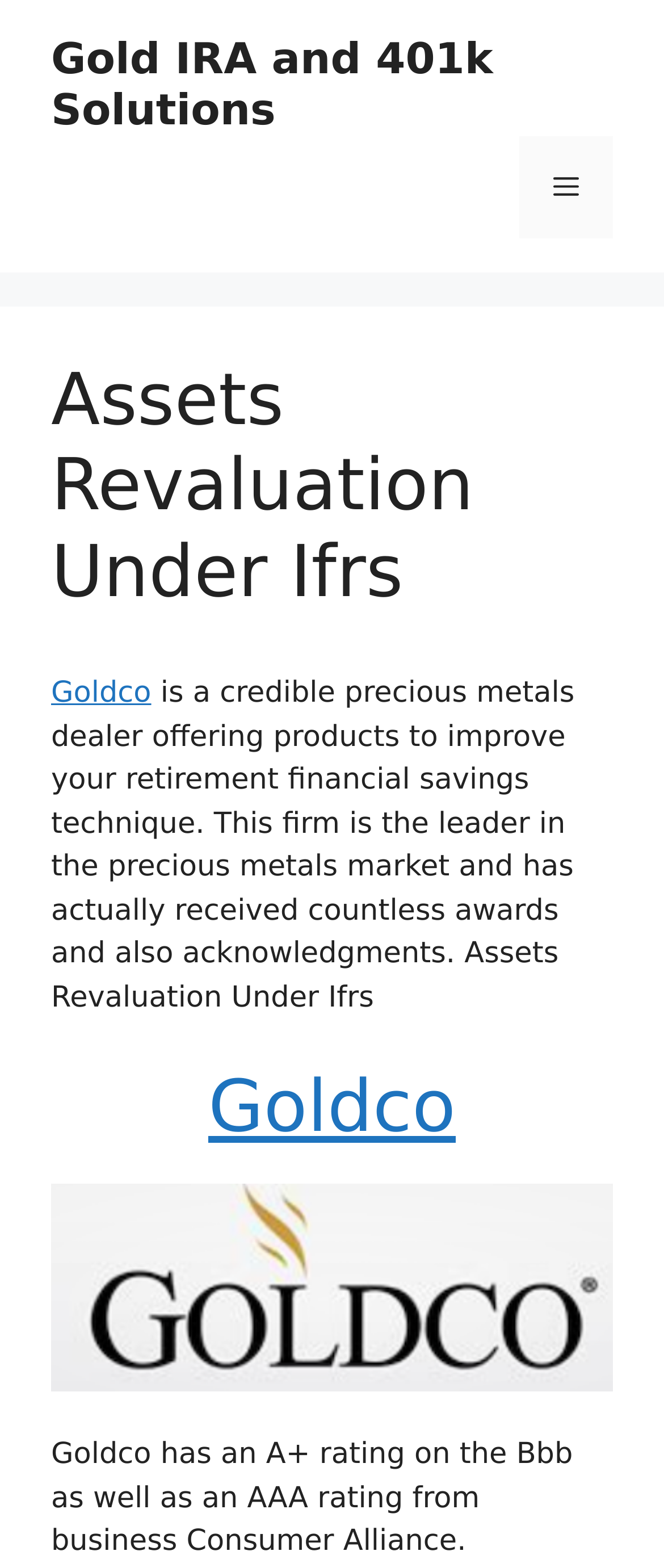Offer a detailed explanation of the webpage layout and contents.

The webpage is about Goldco, a credible precious metals dealer that offers products to improve retirement financial savings techniques. At the top of the page, there is a banner that spans the entire width, with a link to "Gold IRA and 401k Solutions" on the left side and a mobile toggle button on the right side. 

Below the banner, there is a header section that contains a heading with the title "Assets Revaluation Under Ifrs". This section also includes a link to "Goldco" on the left side. 

To the right of the "Goldco" link, there is a paragraph of text that describes Goldco as a leader in the precious metals market, having received numerous awards and acknowledgments. 

Further down, there is another heading with the title "Goldco", which is accompanied by a link to "Goldco" on the right side. 

At the bottom of the page, there is a text section that mentions Goldco's ratings, including an A+ rating on the BBB and an AAA rating from the Business Consumer Alliance.